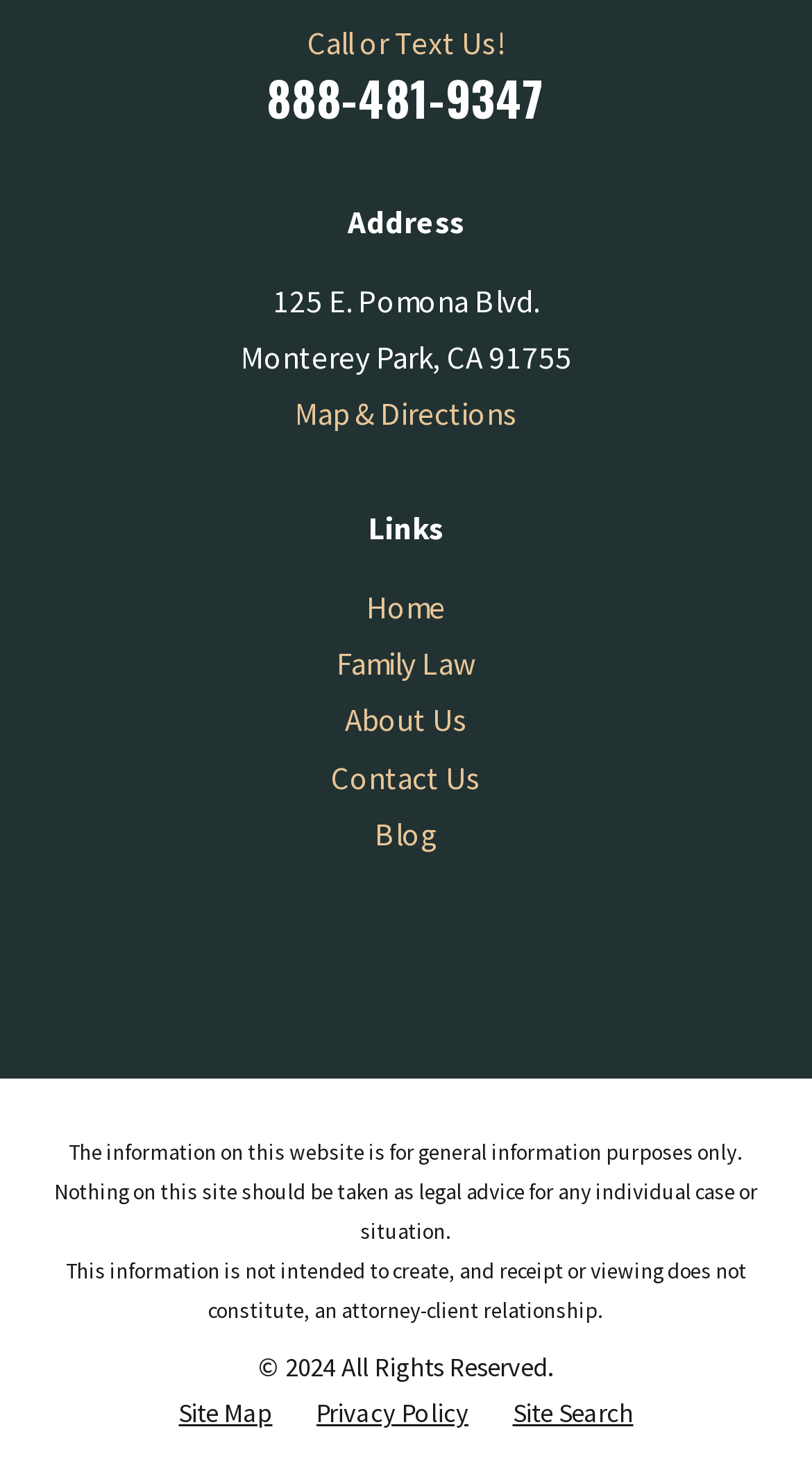Answer the question below with a single word or a brief phrase: 
What is the disclaimer about the website's information?

It is for general information purposes only